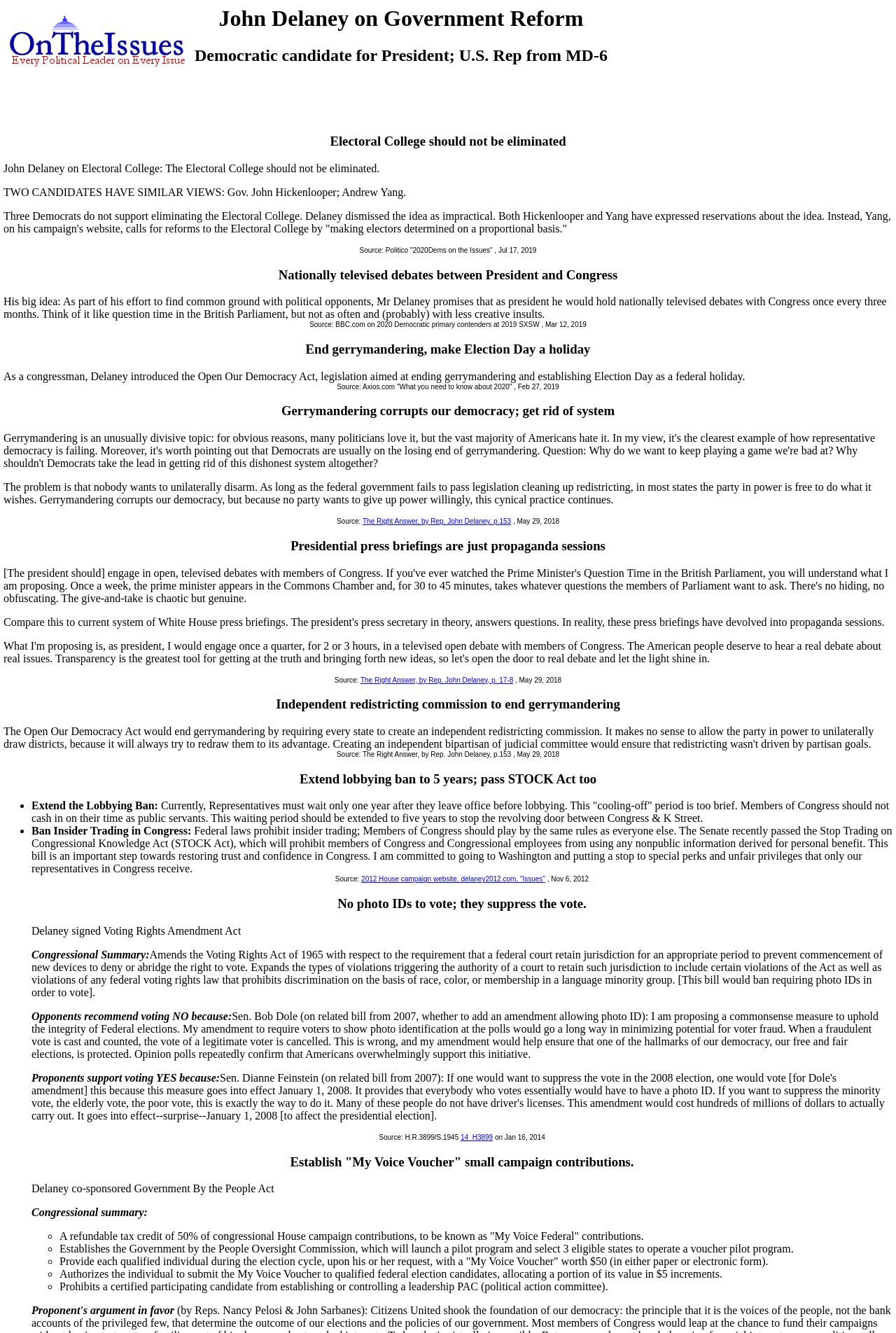What is John Delaney's stance on the Electoral College?
Based on the image, answer the question with a single word or brief phrase.

He does not support eliminating it